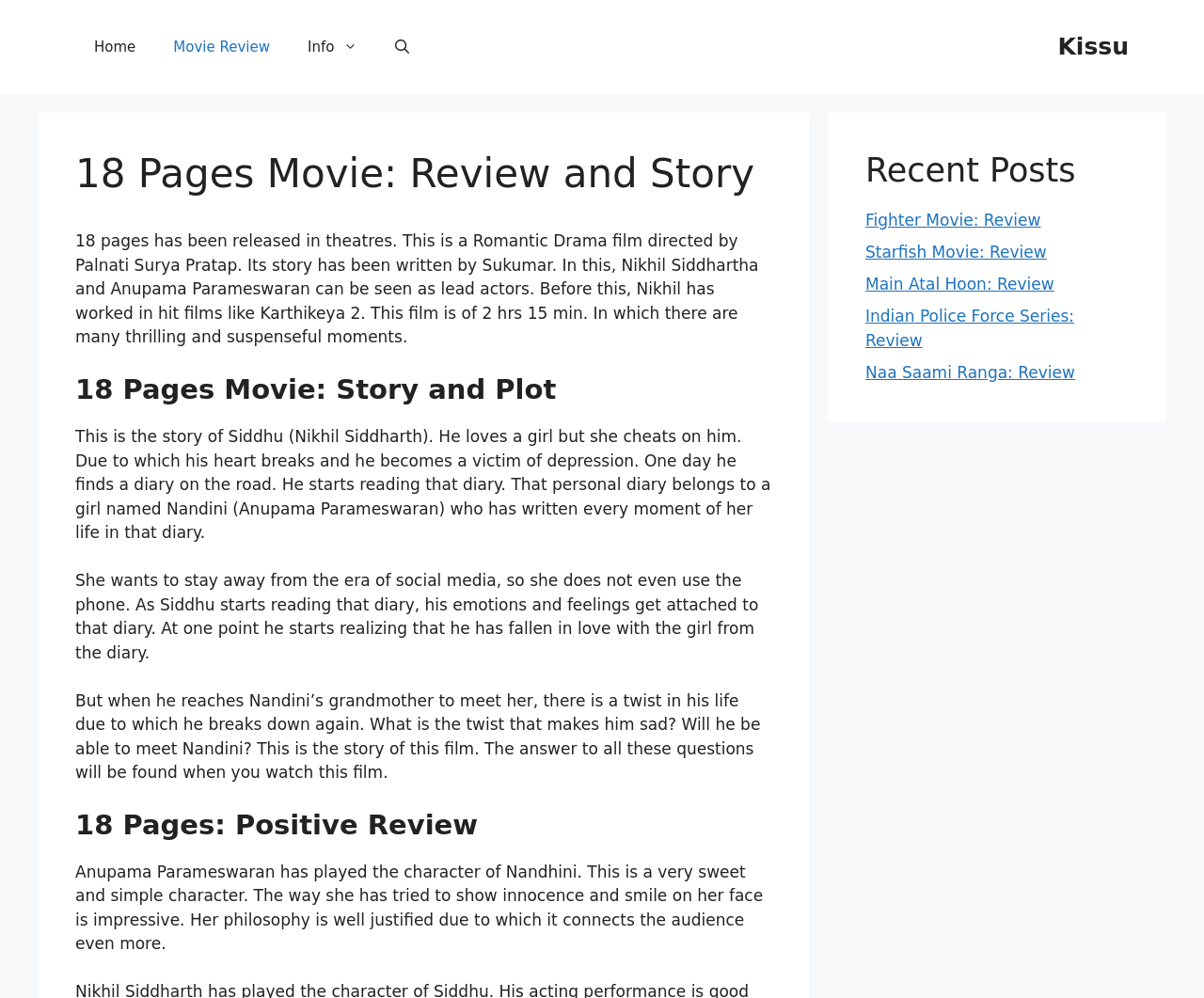What is the duration of the 18 Pages movie?
Answer the question with as much detail as possible.

The duration of the 18 Pages movie can be determined by reading the static text element with the bounding box coordinates [0.062, 0.232, 0.63, 0.347], which states 'This film is of 2 hrs 15 min.'